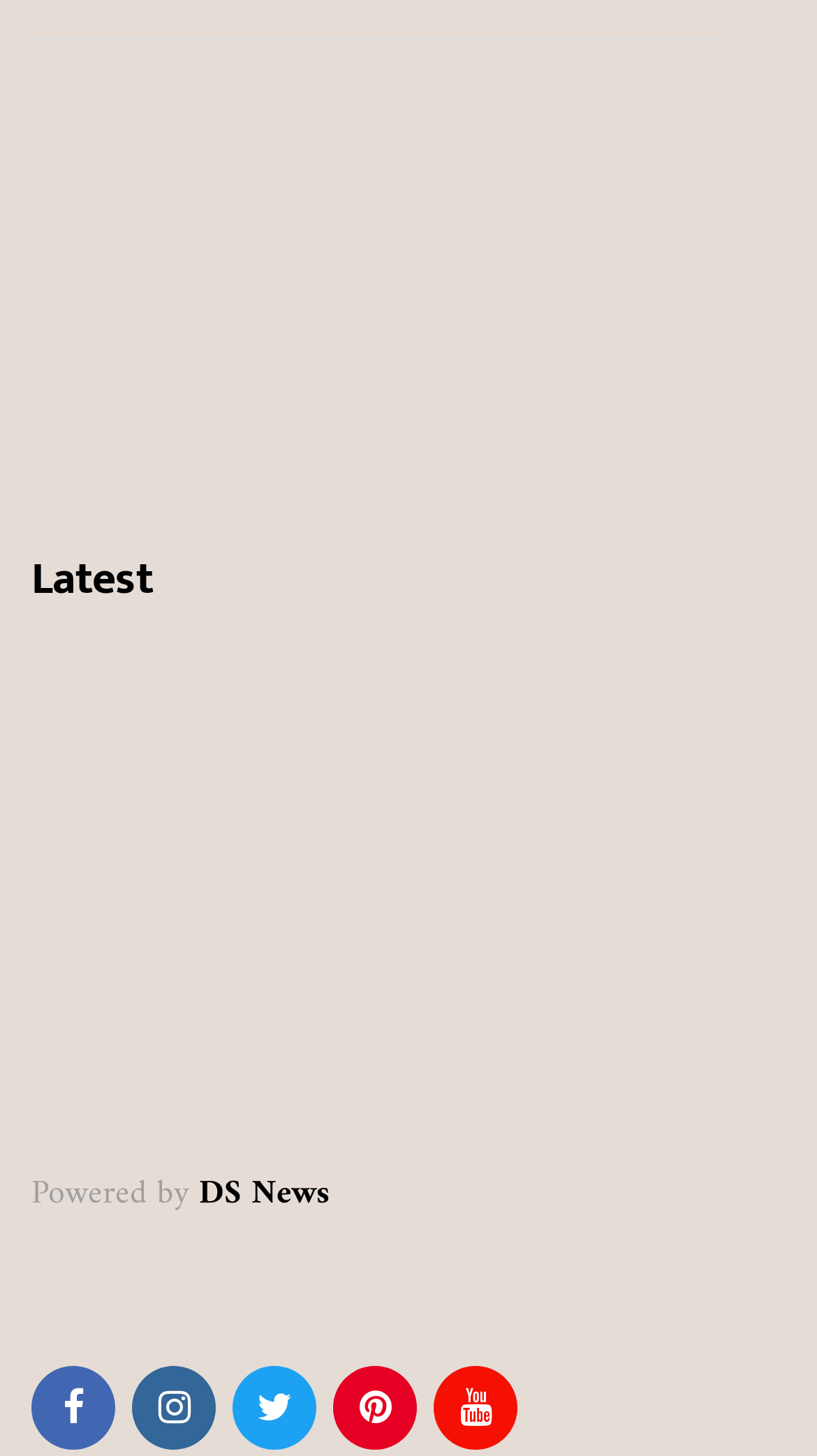What is the category of the article '5 Items You Must Buy When Opening a New Business'?
Analyze the screenshot and provide a detailed answer to the question.

The article '5 Items You Must Buy When Opening a New Business' is categorized under 'UNCATEGORIZED' as indicated by the link 'UNCATEGORIZED' with bounding box coordinates [0.038, 0.636, 0.359, 0.667] above the article heading.